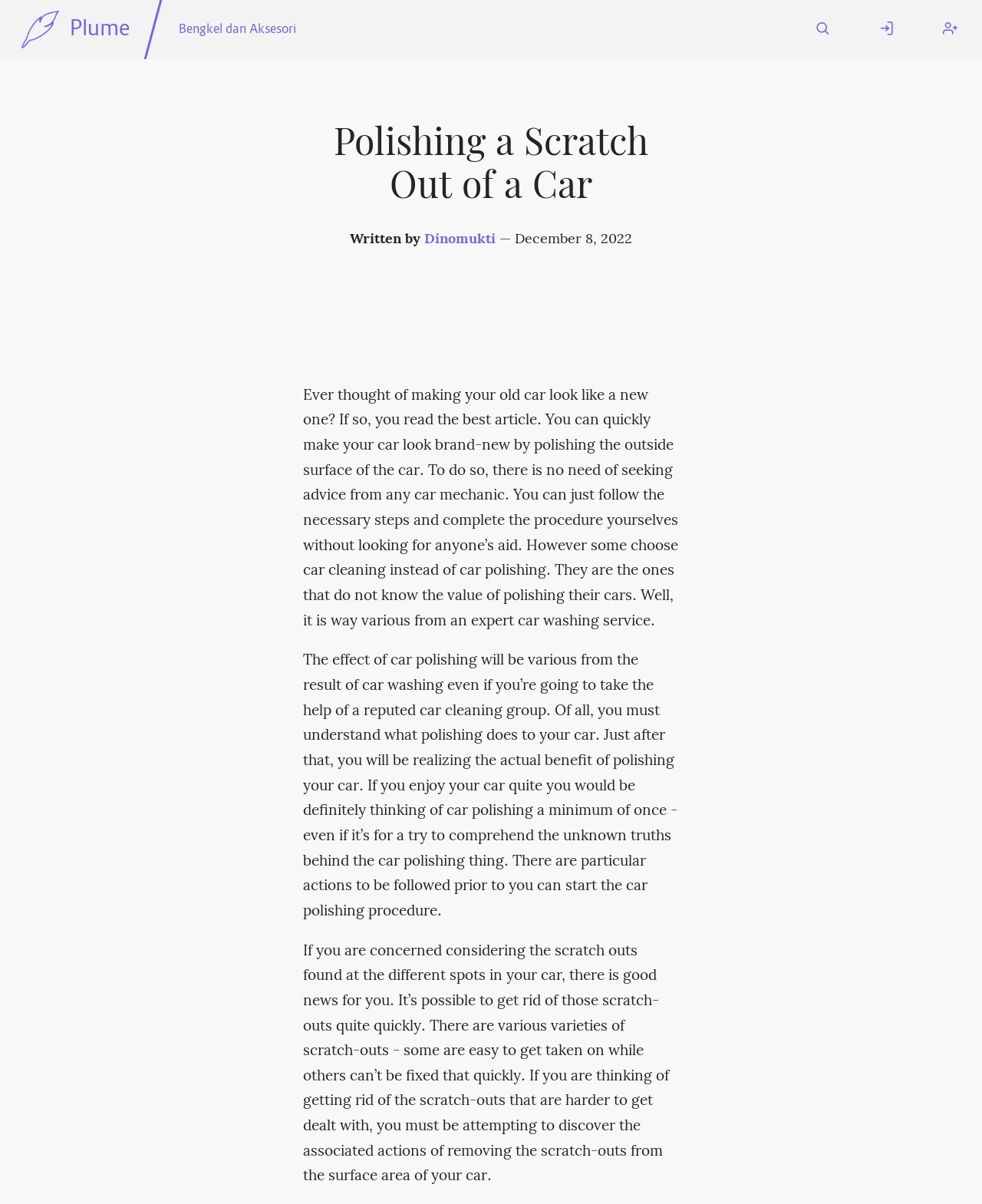Generate the title text from the webpage.

Polishing a Scratch Out of a Car